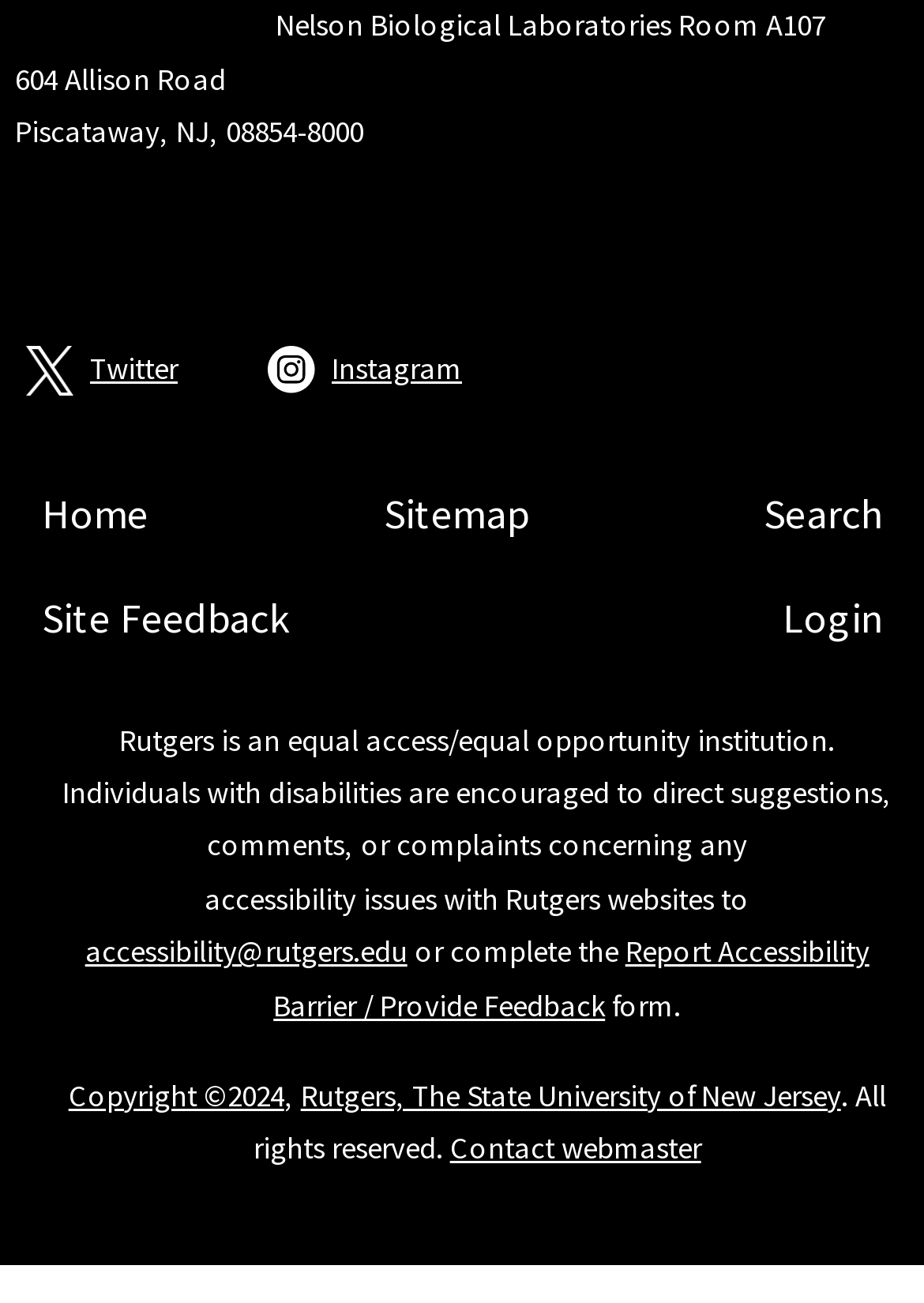What is the copyright year of the webpage?
Refer to the image and offer an in-depth and detailed answer to the question.

In the bottom section of the webpage, there is a copyright notice that reads 'Copyright ©2024'. This indicates that the webpage's copyright year is 2024.